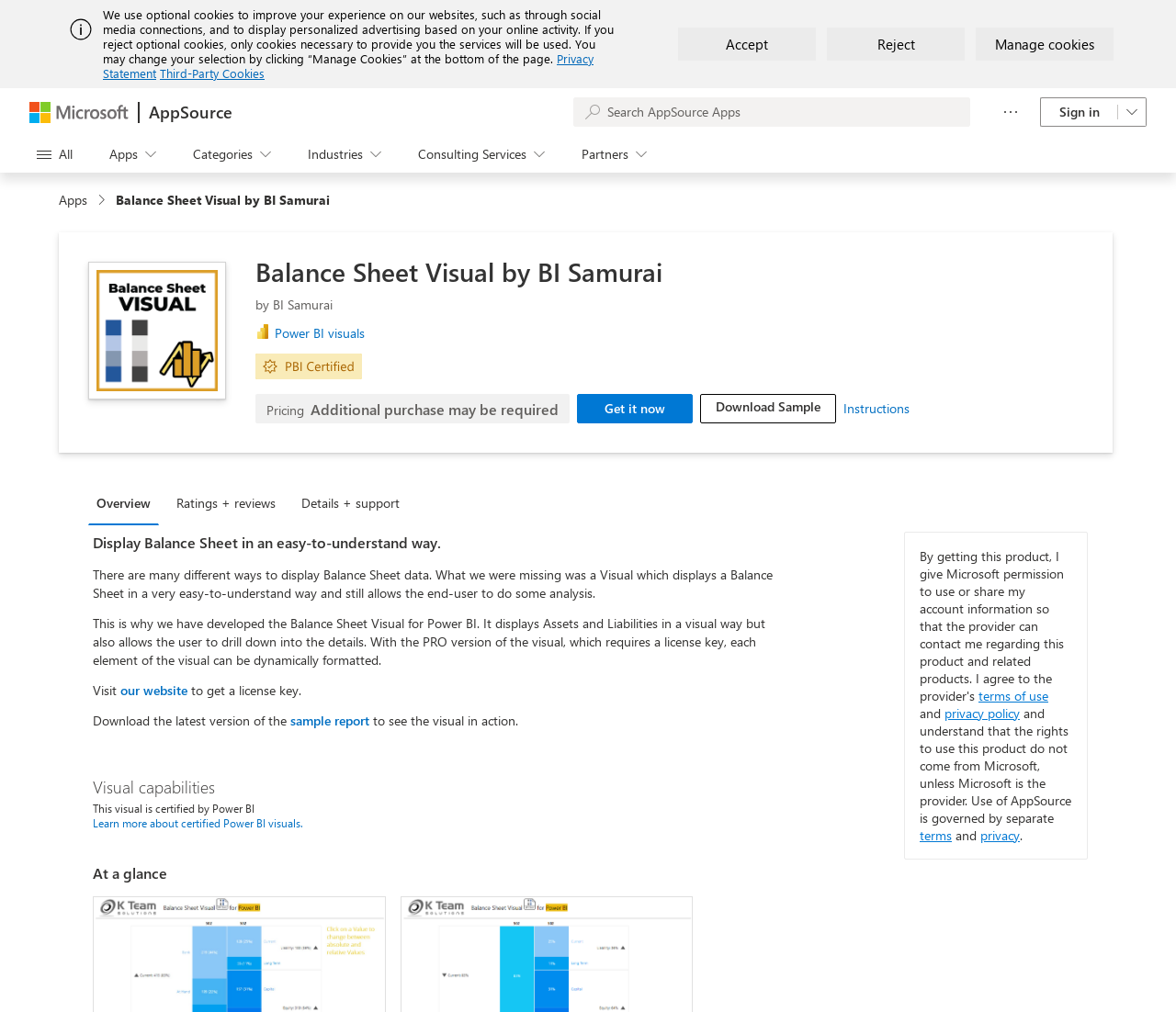What is the name of the visual?
Refer to the image and give a detailed answer to the question.

I found the answer by looking at the heading 'Balance Sheet Visual by BI Samurai' which is located at the top of the page, and also by examining the image with the same name.